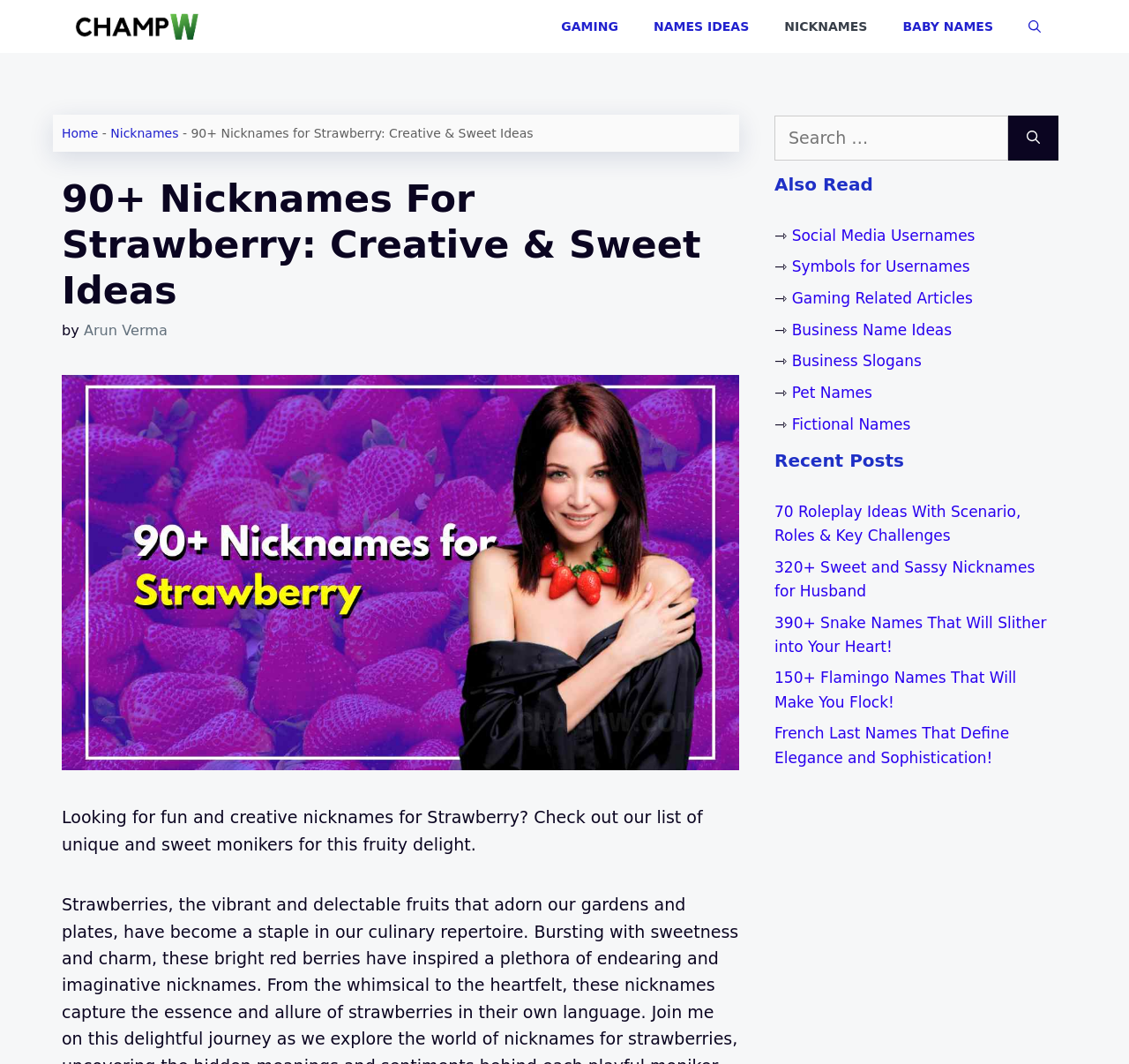Determine the bounding box coordinates of the clickable element to achieve the following action: 'Explore NICKNAMES page'. Provide the coordinates as four float values between 0 and 1, formatted as [left, top, right, bottom].

[0.679, 0.004, 0.784, 0.046]